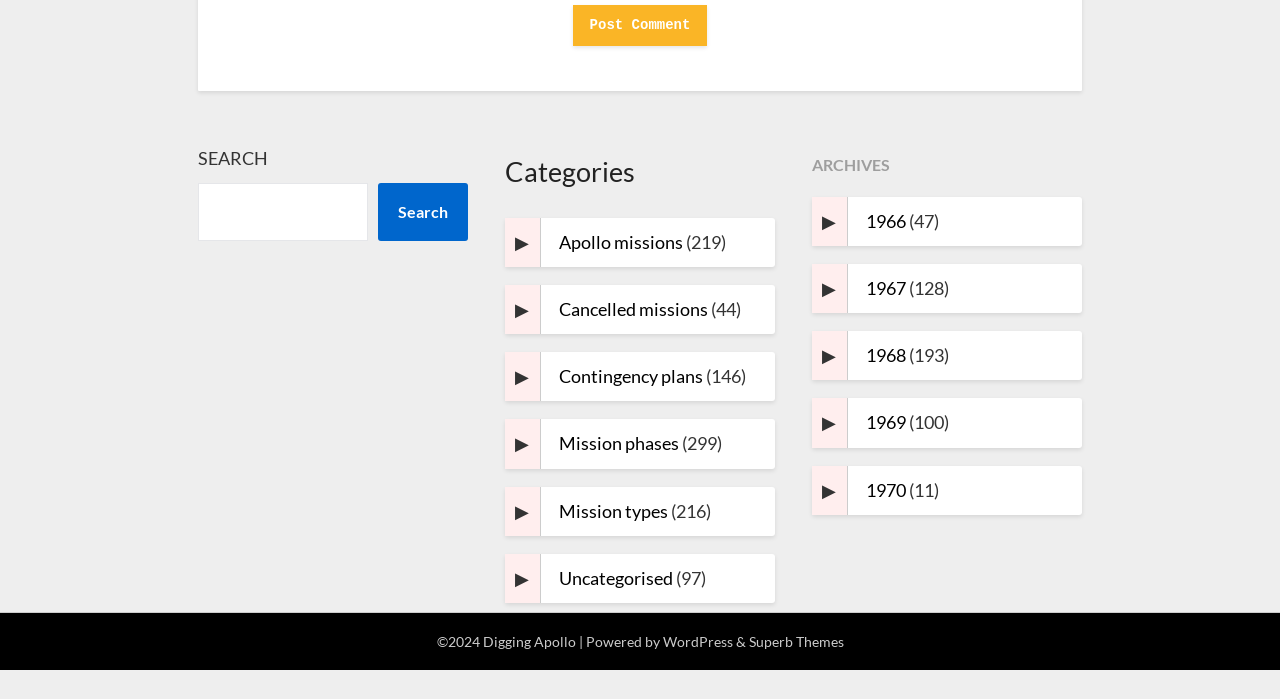Determine the bounding box coordinates for the clickable element required to fulfill the instruction: "Search for something". Provide the coordinates as four float numbers between 0 and 1, i.e., [left, top, right, bottom].

[0.155, 0.262, 0.288, 0.345]